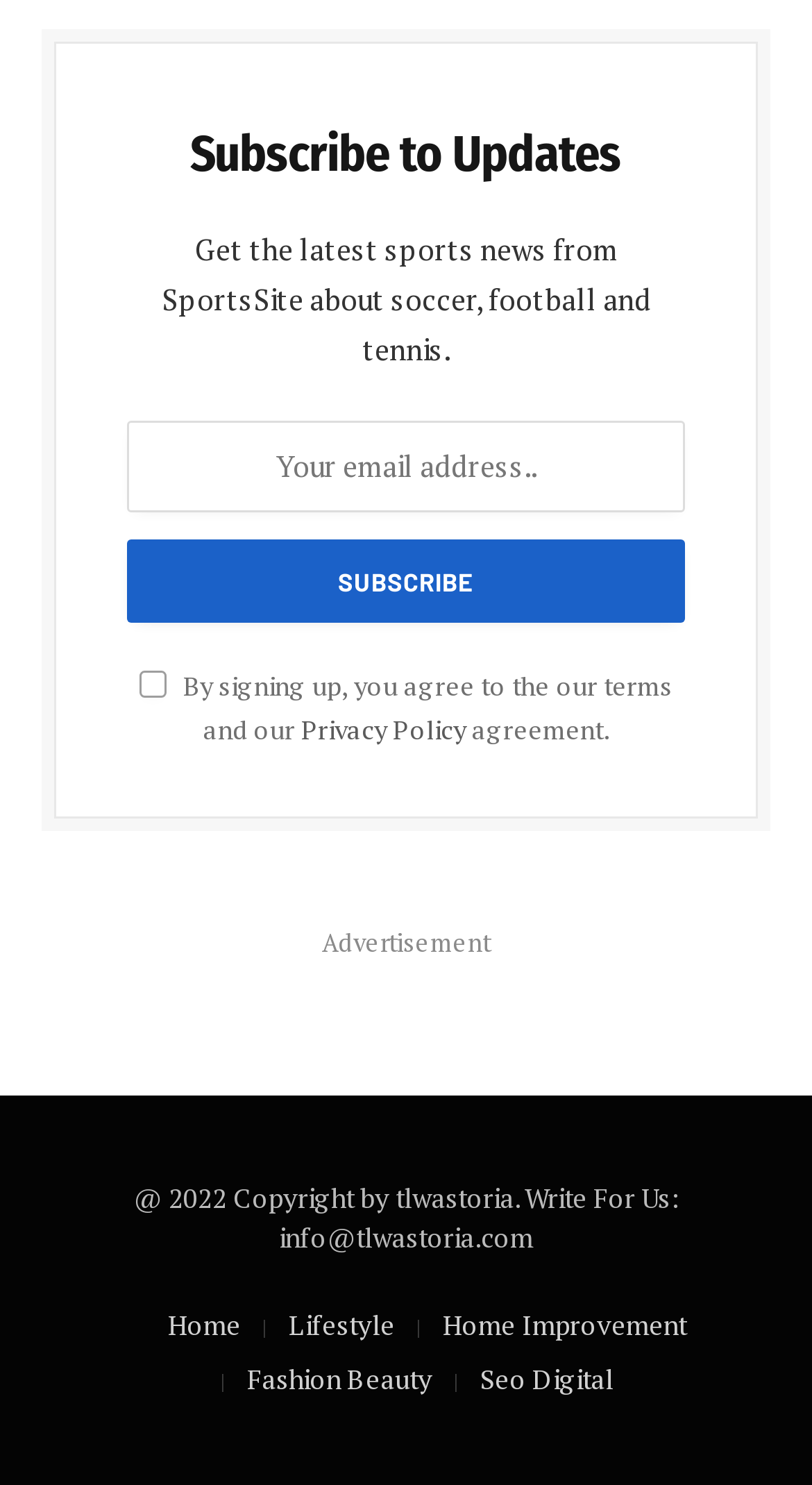What is the checkbox agreement about?
Refer to the image and give a detailed answer to the query.

The checkbox is accompanied by the text 'By signing up, you agree to the our terms and our Privacy Policy agreement.', indicating that checking the box signifies agreement to the website's terms and privacy policy.